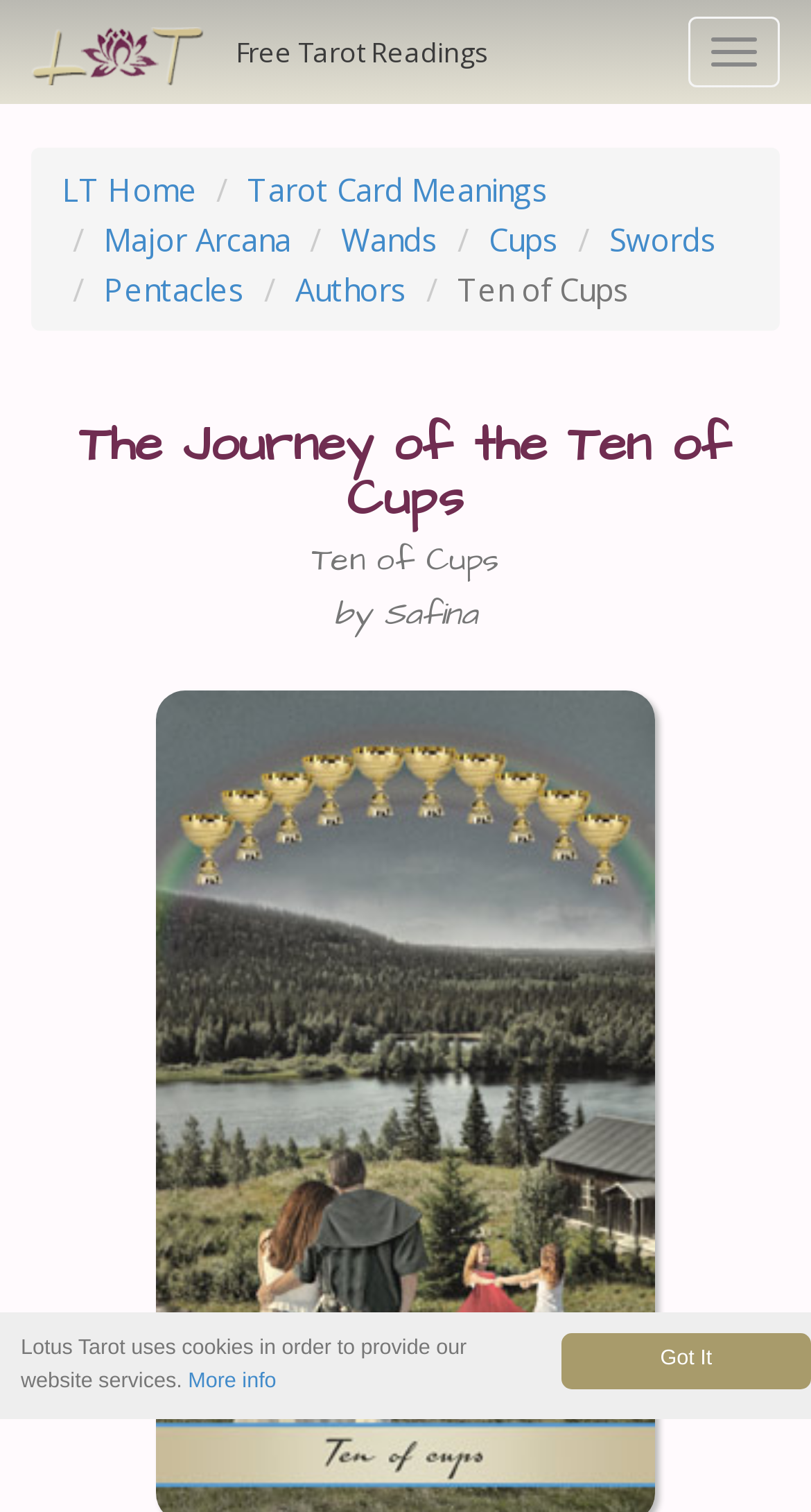Please determine the bounding box coordinates of the element's region to click in order to carry out the following instruction: "toggle navigation". The coordinates should be four float numbers between 0 and 1, i.e., [left, top, right, bottom].

[0.849, 0.011, 0.962, 0.058]